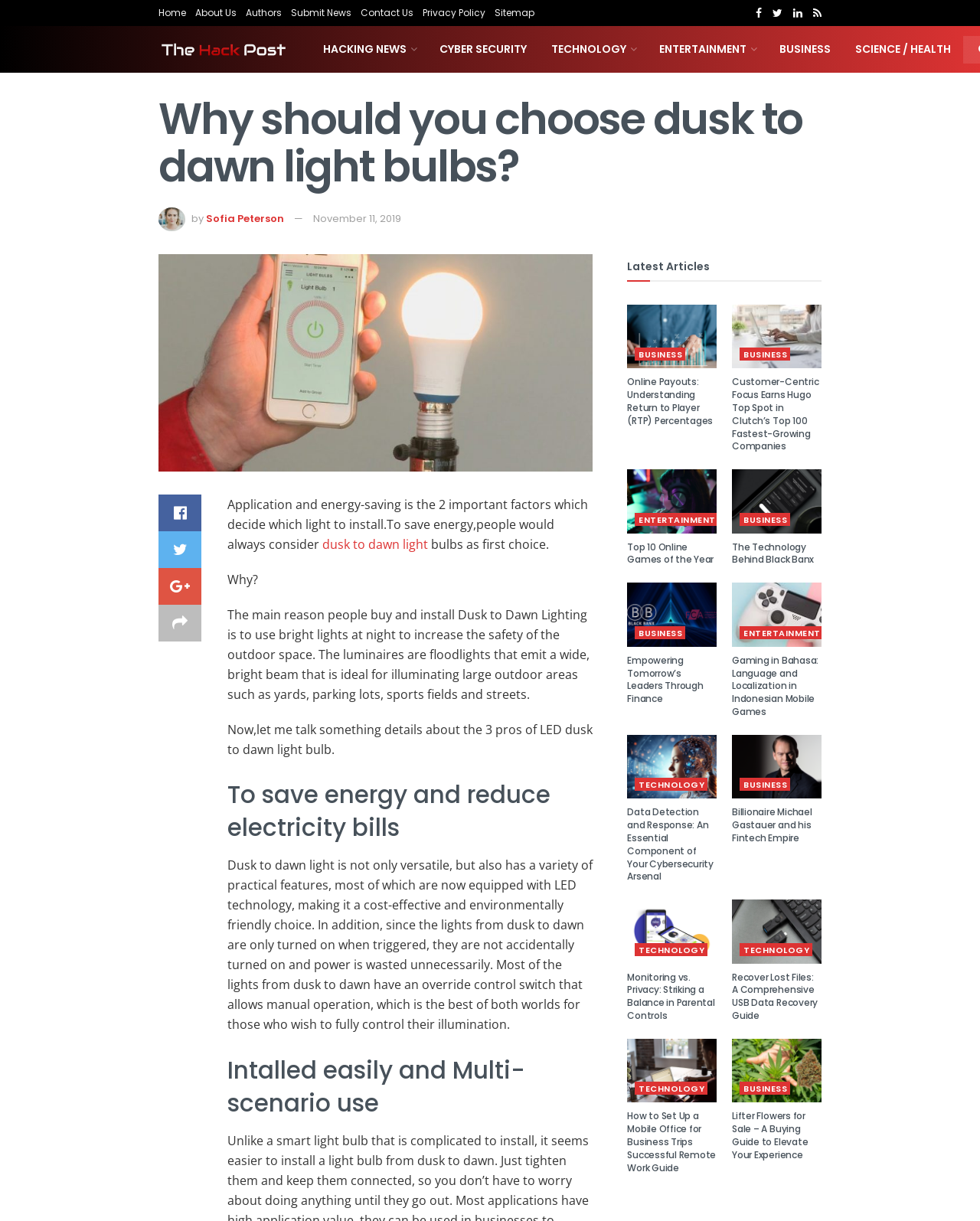Locate the bounding box coordinates of the clickable area needed to fulfill the instruction: "Click on the 'Home' link".

[0.162, 0.0, 0.19, 0.021]